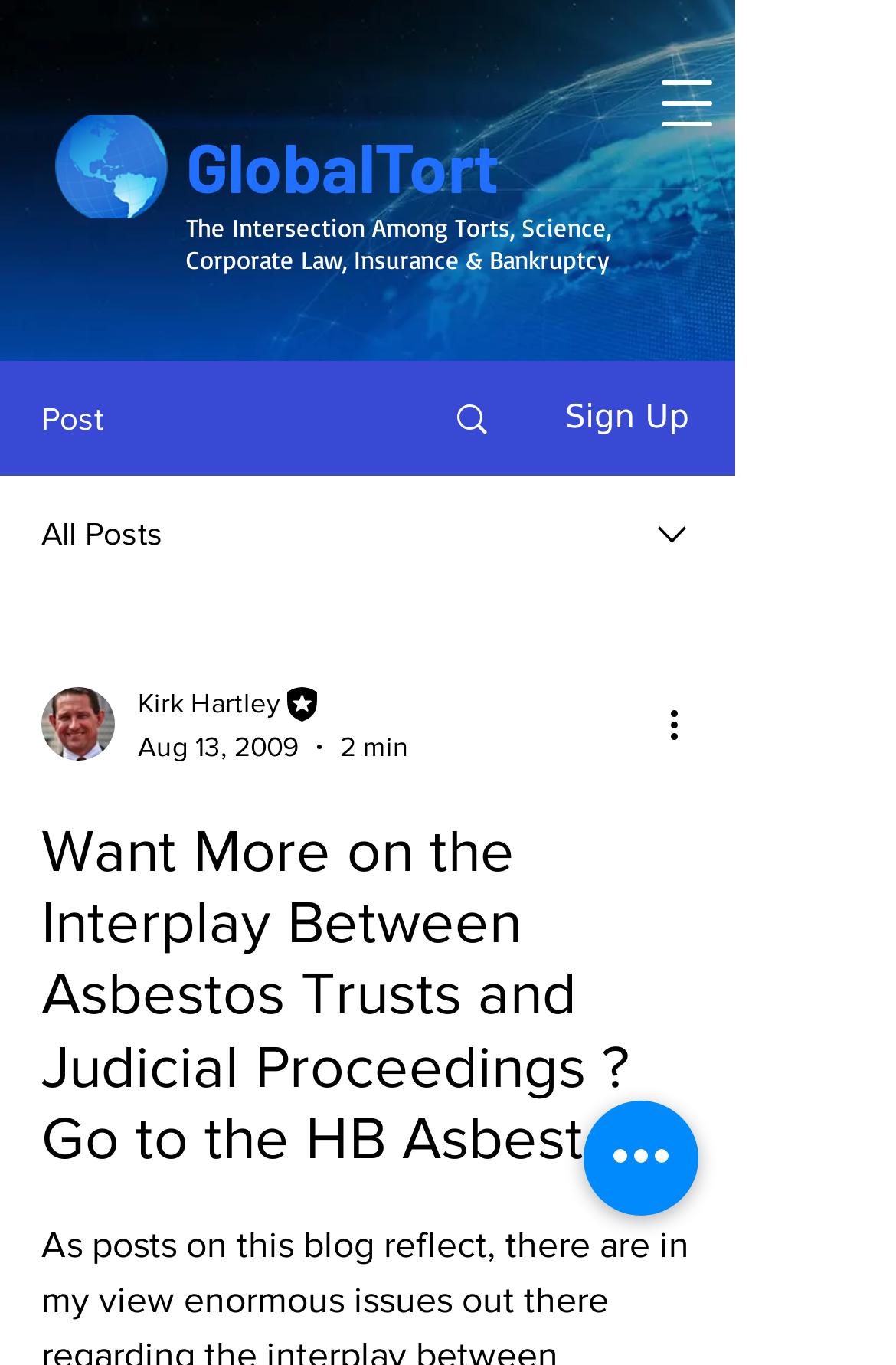What is the name of the blog?
Can you provide a detailed and comprehensive answer to the question?

The name of the blog can be determined by looking at the heading element with the text 'GlobalTort' which is located at the top of the webpage, indicating that it is the title of the blog.